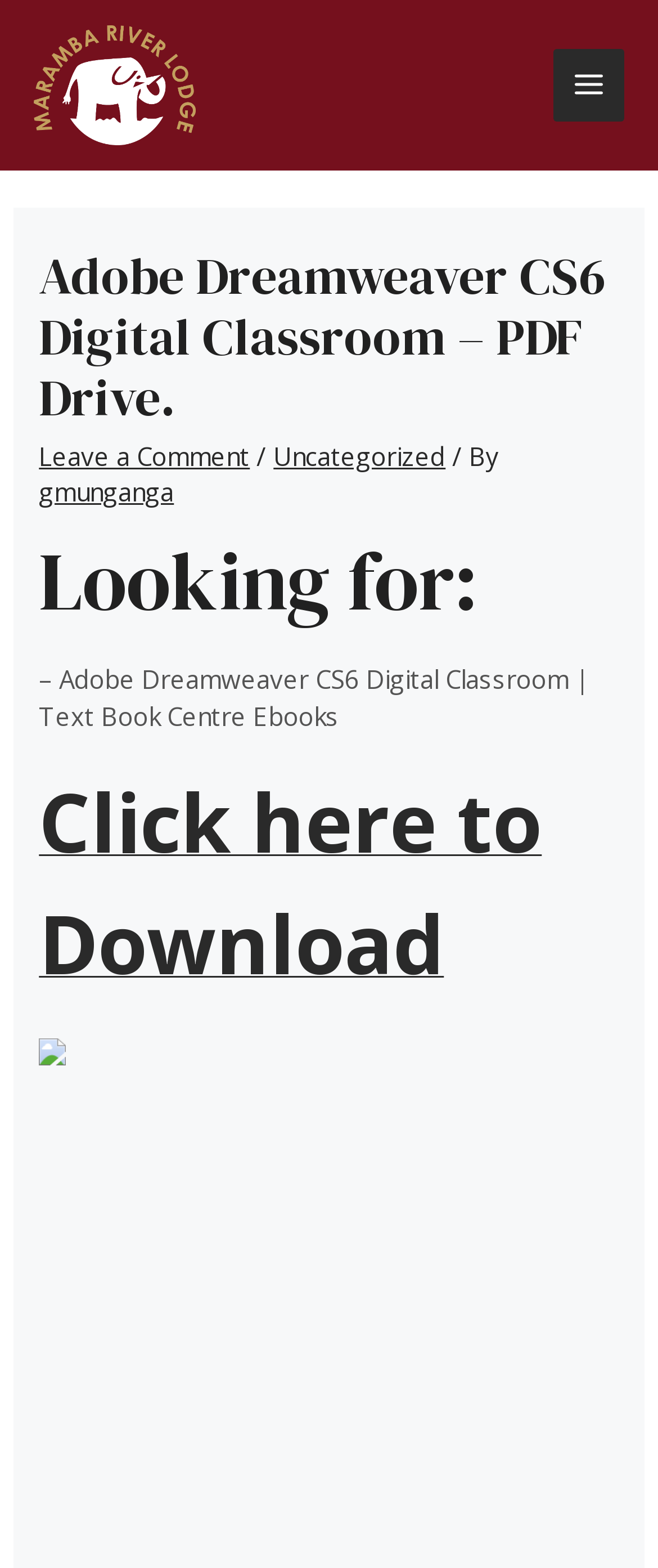What is the name of the lodge mentioned?
Please respond to the question with a detailed and thorough explanation.

The name of the lodge mentioned is obtained from the link and image at the top of the webpage, which says 'Maramba River Lodge | Livingstone Zambia'.